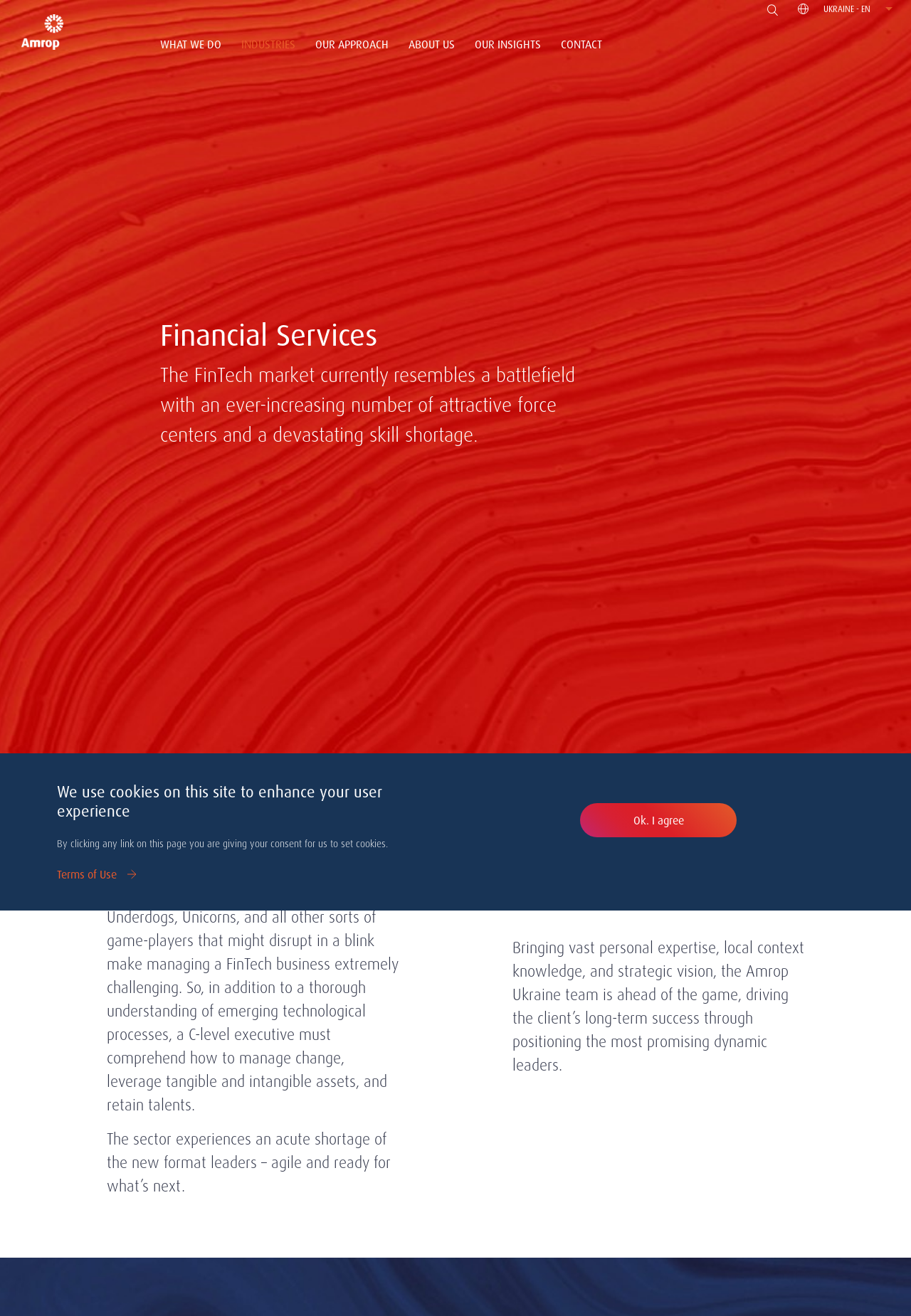What is the purpose of the Amrop Ukraine team?
Using the image, give a concise answer in the form of a single word or short phrase.

Driving client's long-term success